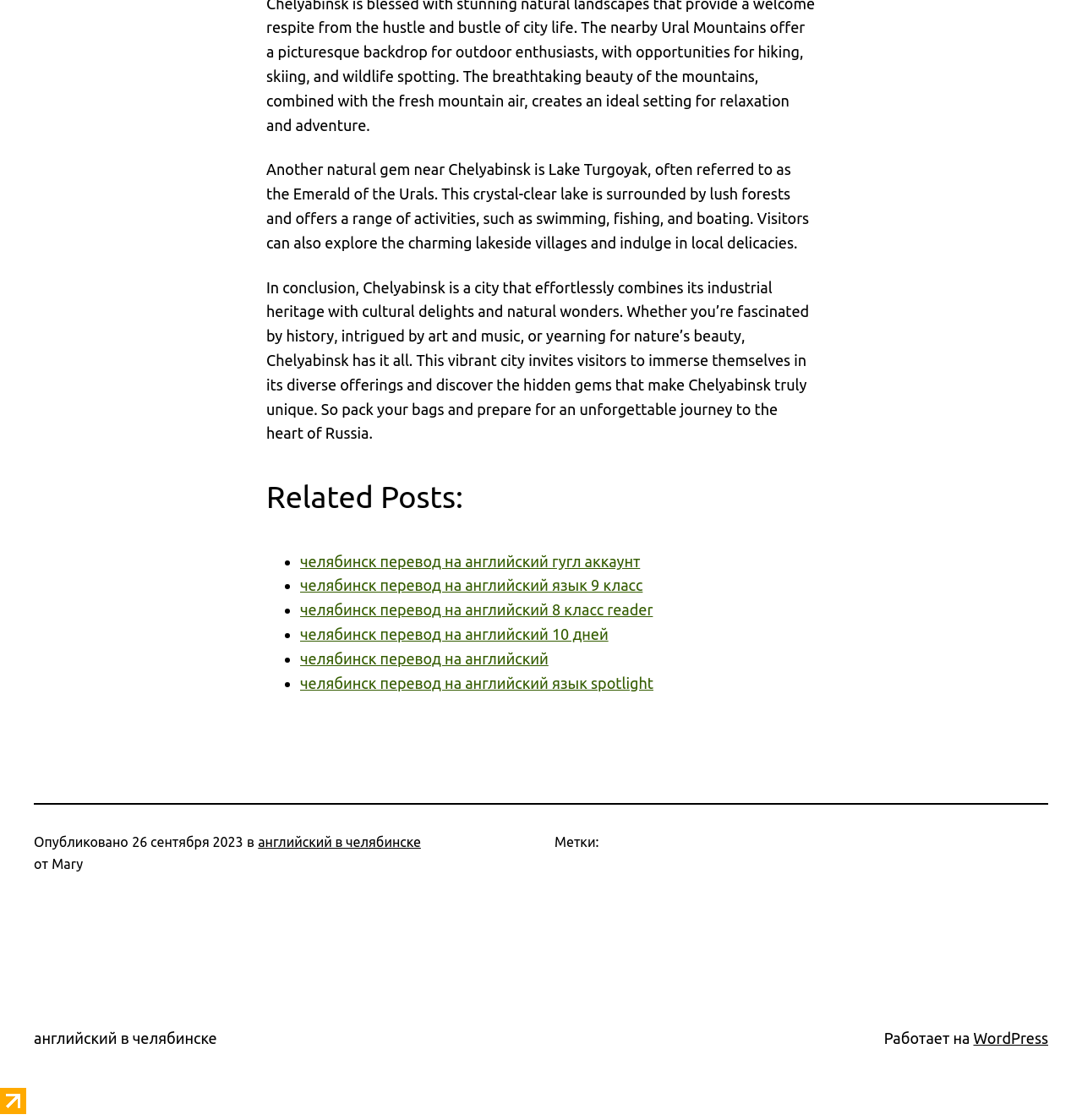What platform is the website built on?
Please provide a comprehensive answer based on the contents of the image.

The webpage has a footer section that mentions 'Работает на' (works on) followed by a link to WordPress, indicating that the website is built on the WordPress platform.